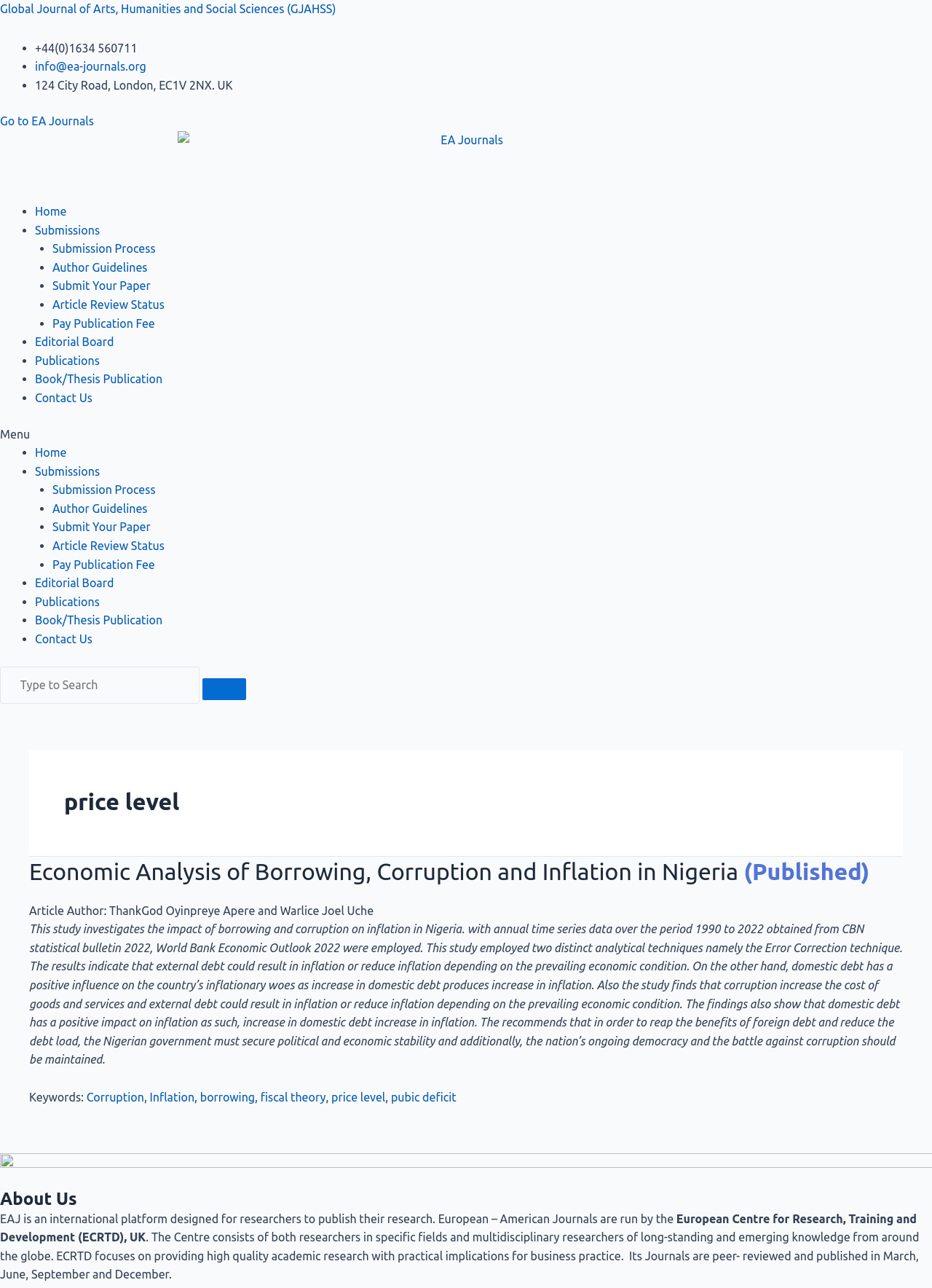Locate the bounding box coordinates of the element I should click to achieve the following instruction: "Click on the 'Home' link".

[0.038, 0.159, 0.071, 0.169]